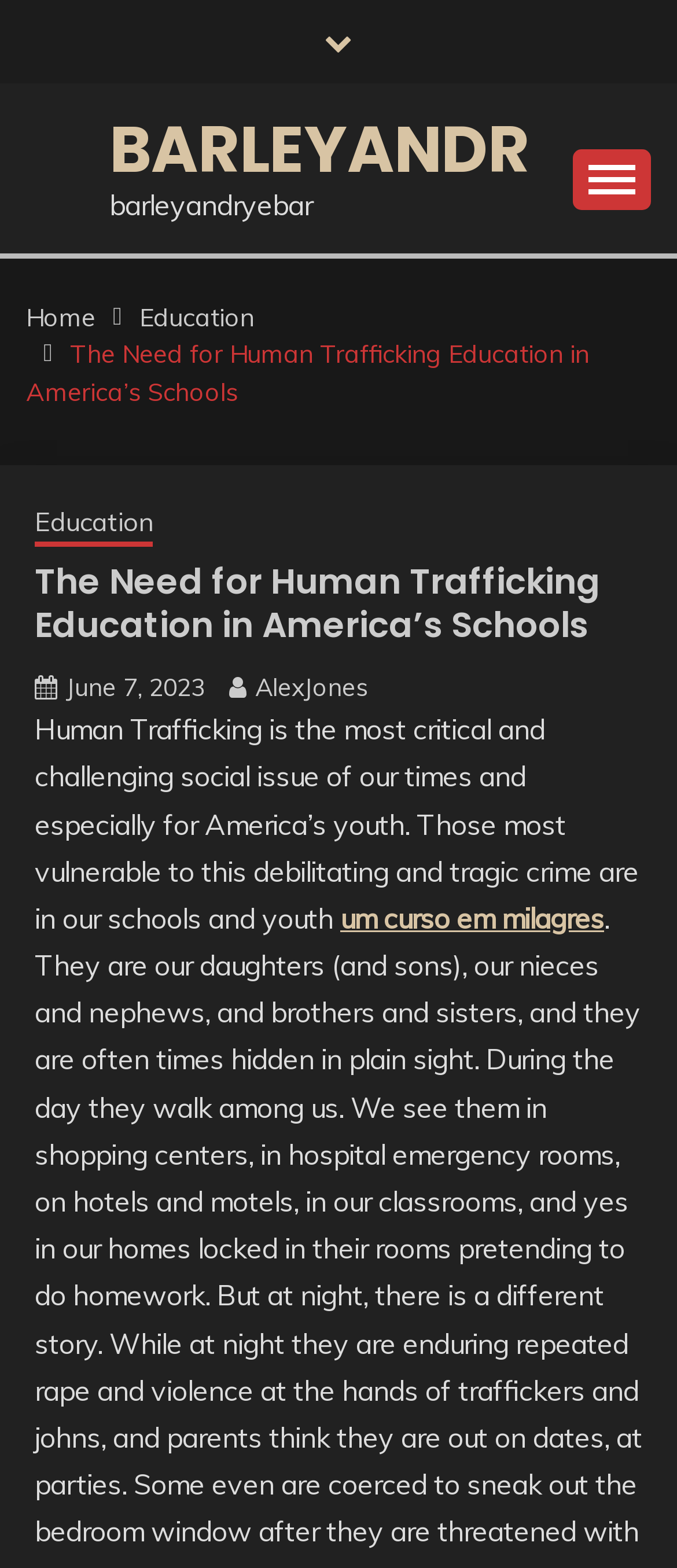Examine the image carefully and respond to the question with a detailed answer: 
Who is the author of the article?

The author's name is mentioned in the breadcrumbs navigation section, specifically in the link element with the text 'AlexJones'.